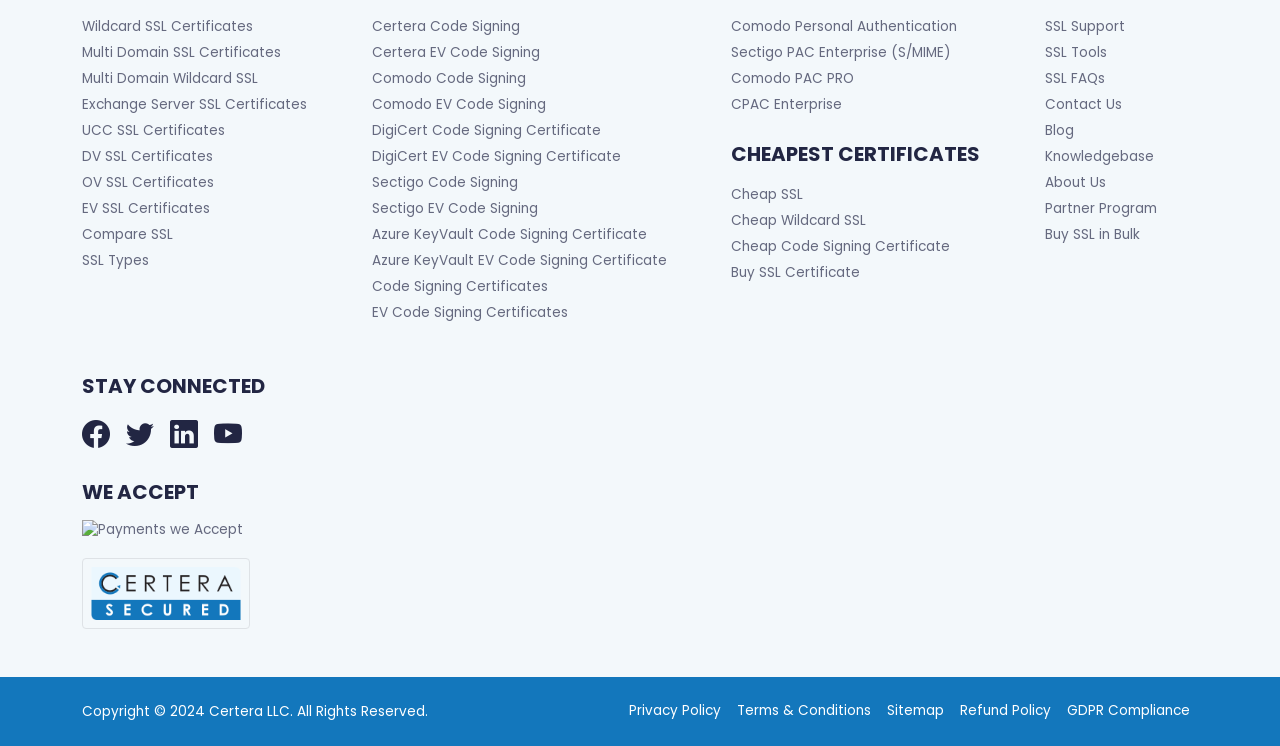What is the name of the company that owns this website?
Please provide a single word or phrase answer based on the image.

Certera LLC